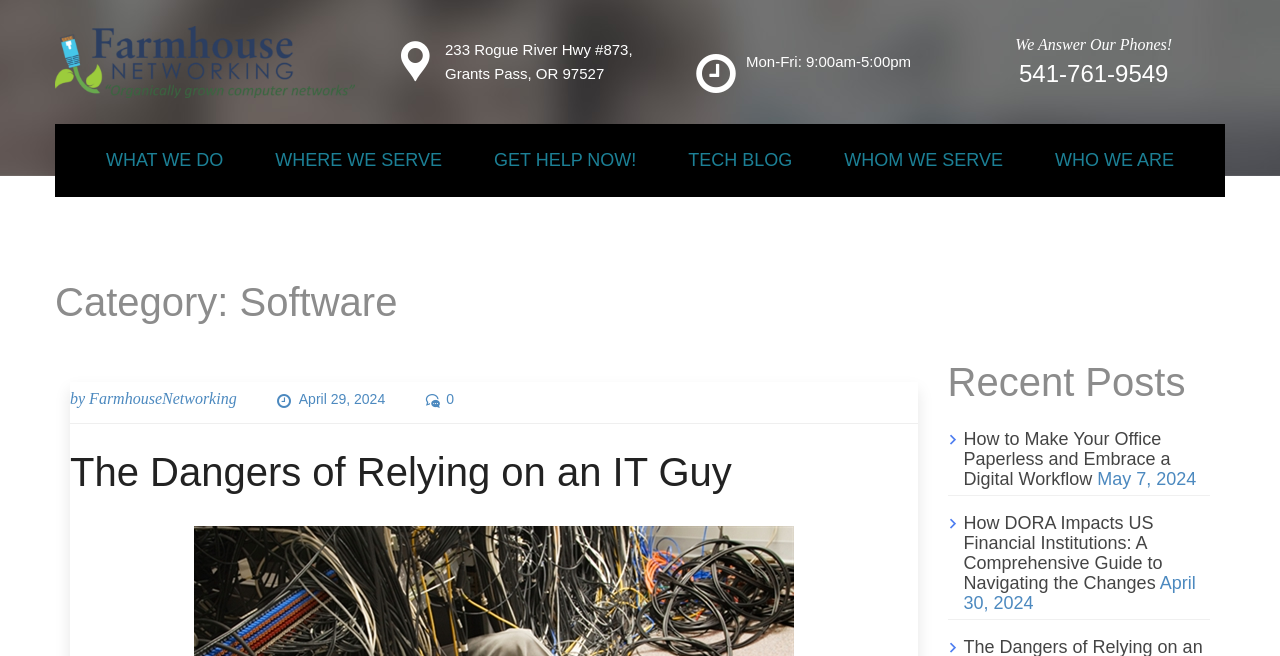Answer the question with a single word or phrase: 
What is the address of Farmhouse Networking?

233 Rogue River Hwy #873, Grants Pass, OR 97527